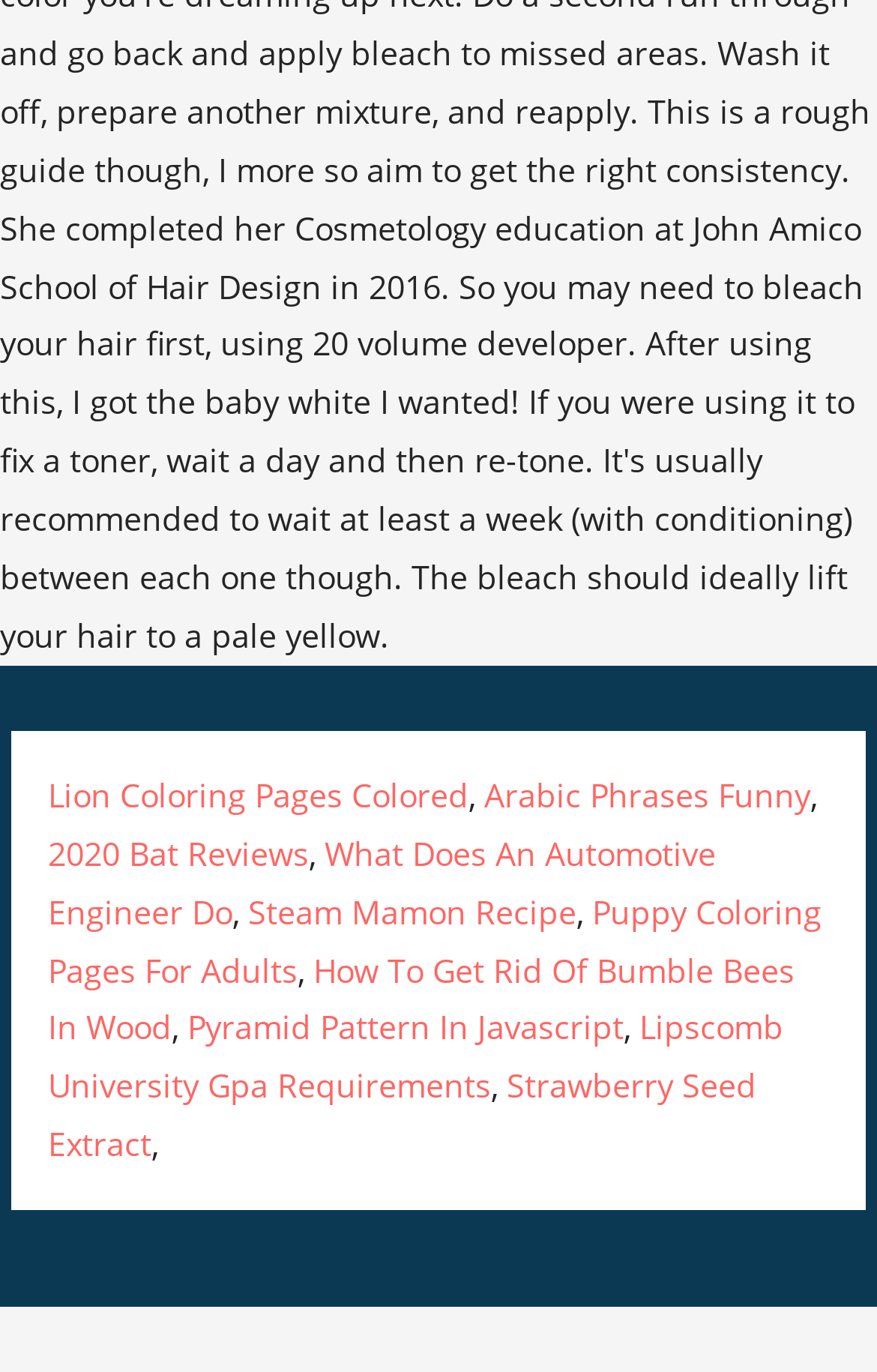What is the last link on the webpage?
Based on the screenshot, respond with a single word or phrase.

Strawberry Seed Extract